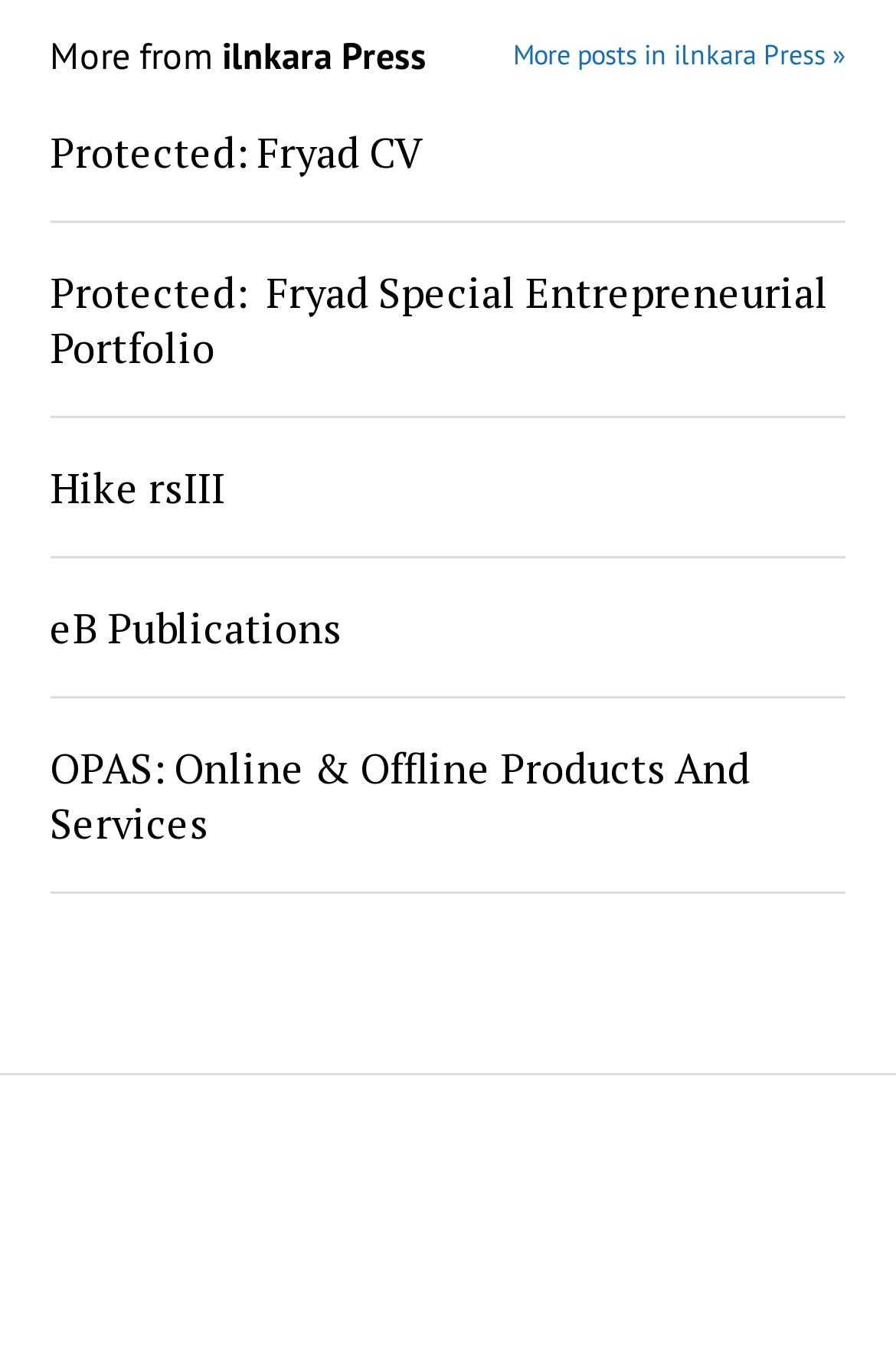Identify and provide the bounding box coordinates of the UI element described: "Protected: Fryad CV". The coordinates should be formatted as [left, top, right, bottom], with each number being a float between 0 and 1.

[0.056, 0.091, 0.944, 0.132]